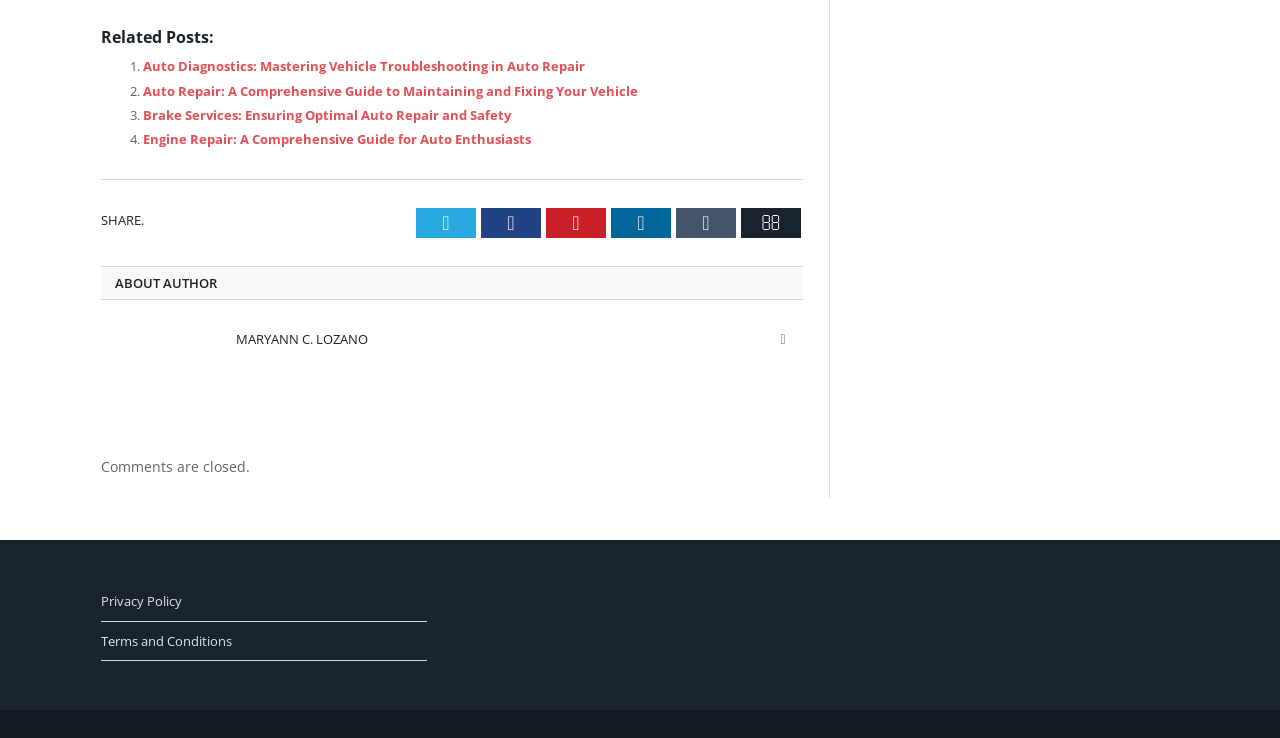Identify the bounding box coordinates of the clickable region required to complete the instruction: "Visit author's website". The coordinates should be given as four float numbers within the range of 0 and 1, i.e., [left, top, right, bottom].

[0.604, 0.447, 0.62, 0.474]